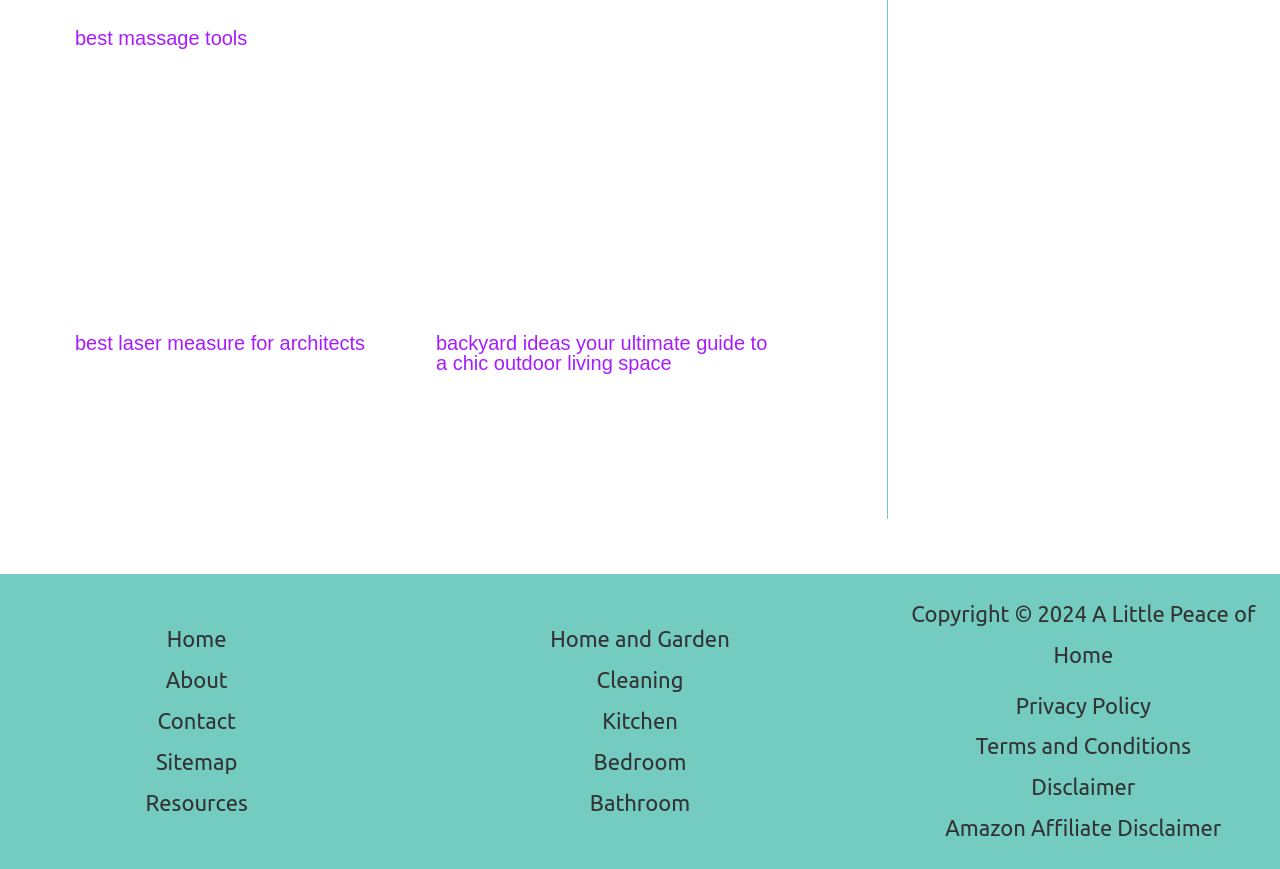Provide a thorough and detailed response to the question by examining the image: 
How many categories are in the footer widget?

I counted the number of link elements inside the navigation element with the description 'Menu' inside the complementary element with the description 'Footer Widget 1', which has a bounding box coordinate of [0.346, 0.713, 0.654, 0.948]. There are 5 link elements: 'Home and Garden', 'Cleaning', 'Kitchen', 'Bedroom', and 'Bathroom'.